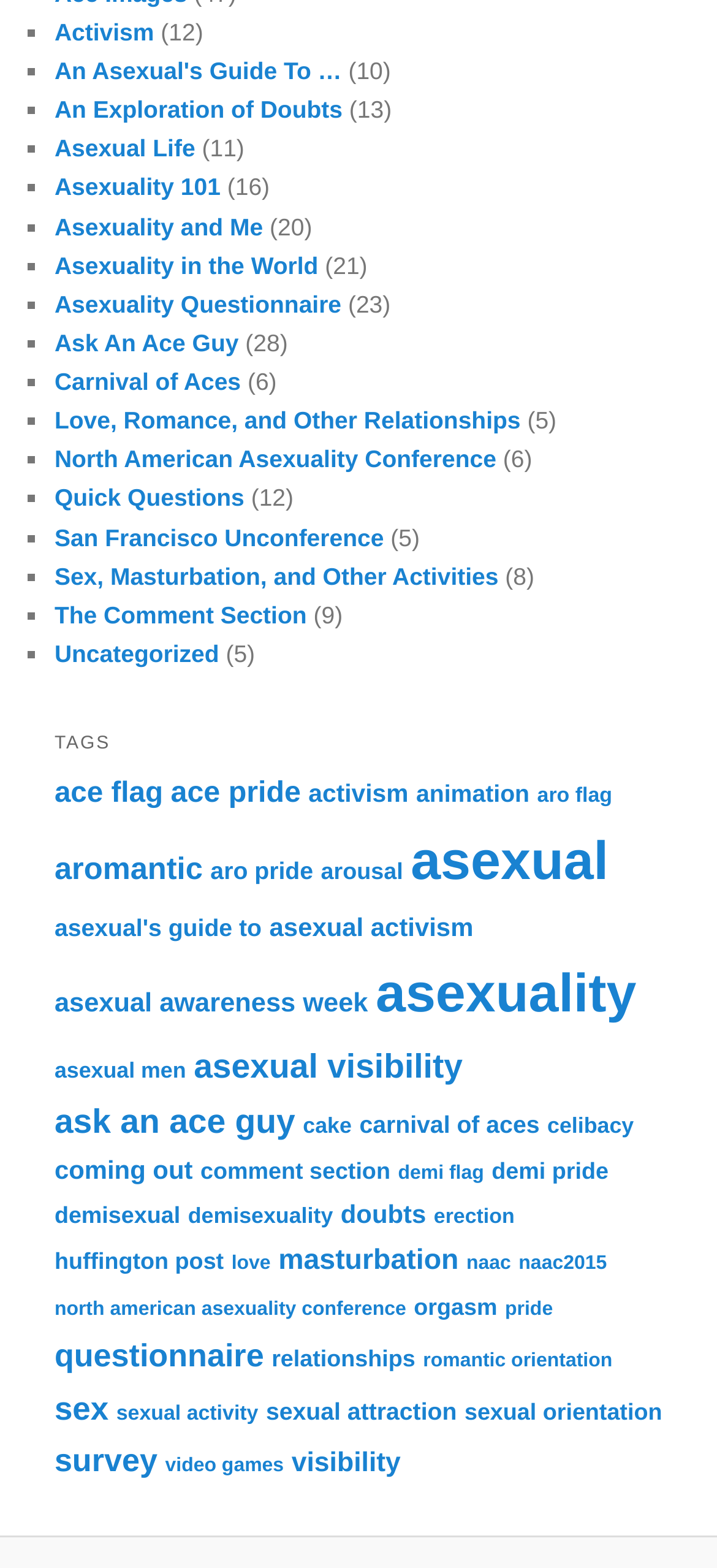Use a single word or phrase to answer the question:
How many items are in the 'asexual' category?

209